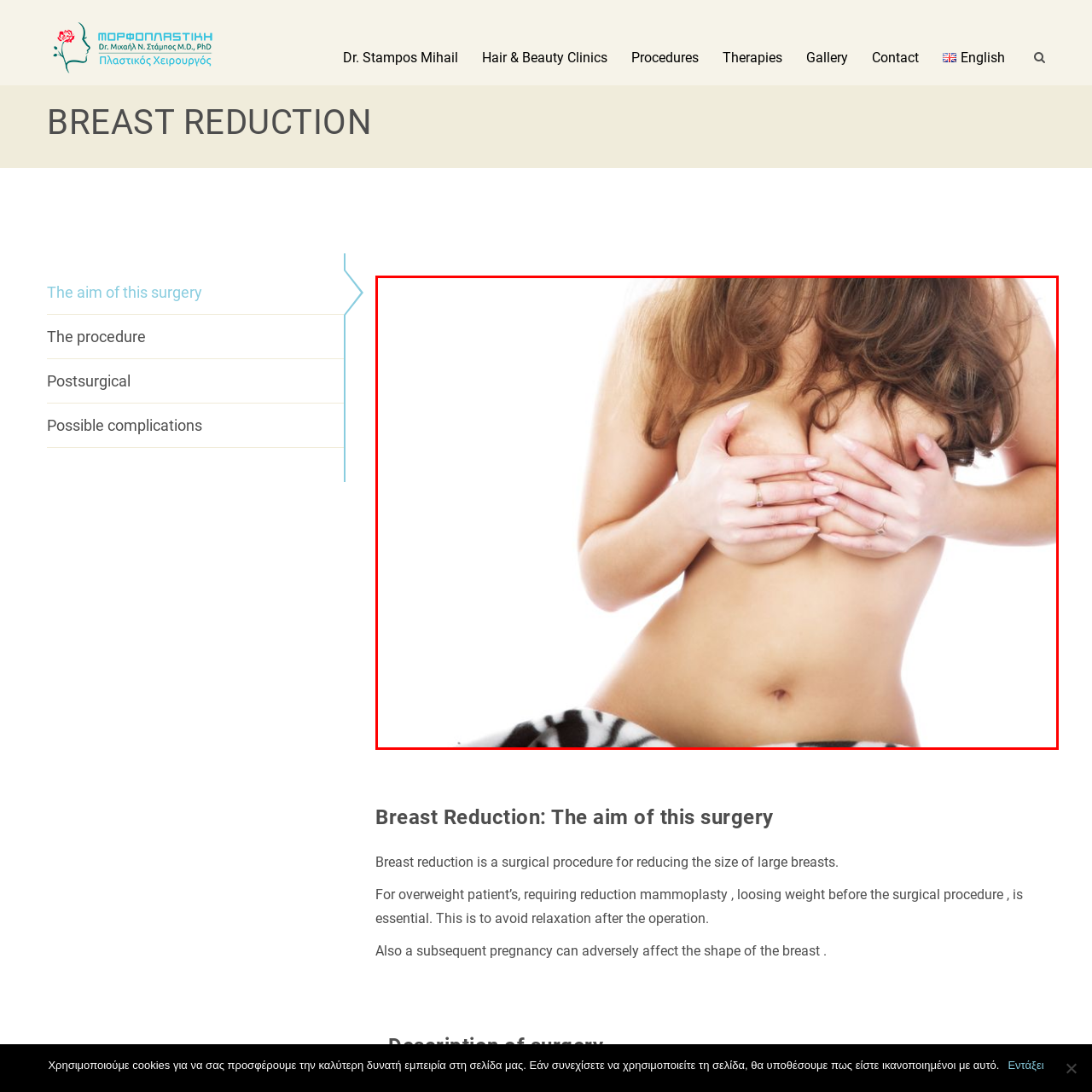Look at the section of the image marked by the red box and offer an in-depth answer to the next question considering the visual cues: What is the likely topic related to the image?

The image connects to the theme of the page, which discusses breast reduction procedures and their impact on physical appearance and patient satisfaction, suggesting that the image is related to the topic of breast reduction surgery.